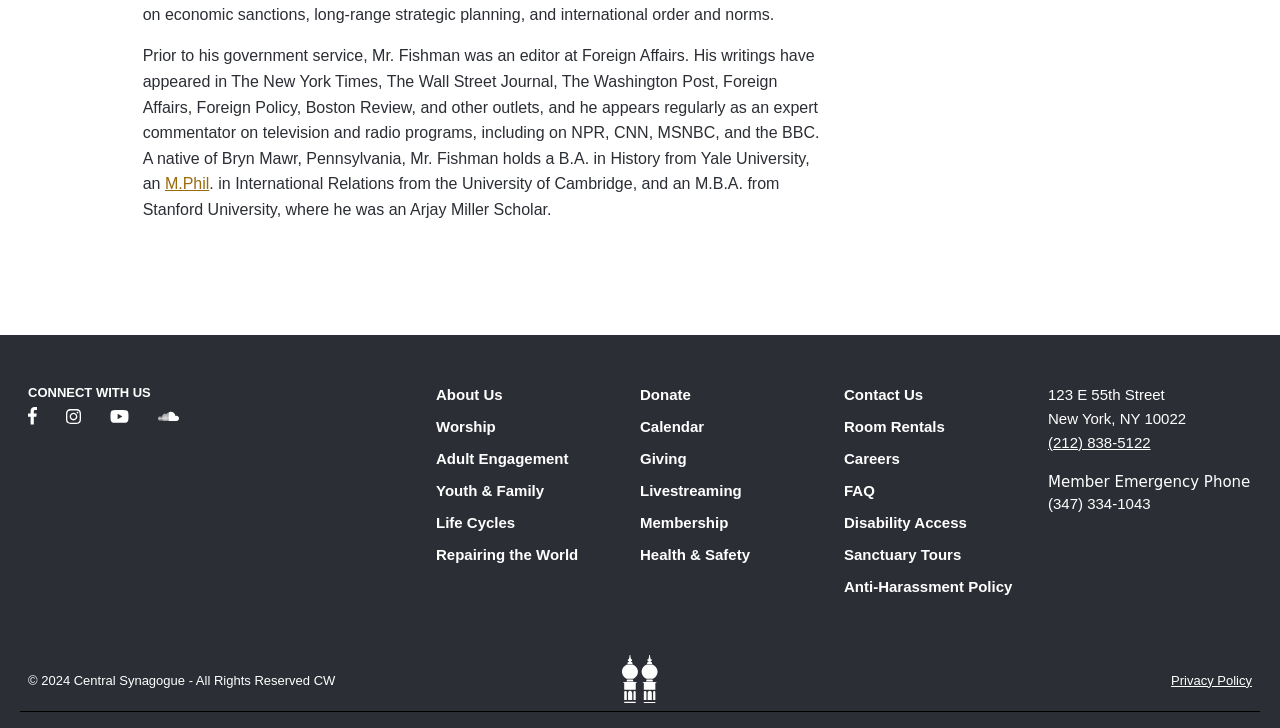What is the address of Central Synagogue?
Please provide a single word or phrase as your answer based on the image.

123 E 55th Street